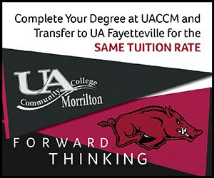Describe the scene in the image with detailed observations.

The image promotes the academic partnership between UA Community College at Morrilton (UACCM) and the University of Arkansas at Fayetteville. The vibrant graphic showcases the slogan "FORWARD THINKING" alongside the UACCM logo and a representation of the University of Arkansas' mascot, the Razorback. The caption emphasizes the benefit of completing a degree at UACCM and transferring to UA Fayetteville, highlighting that students can do so at the same tuition rate, making higher education accessible and affordable. This visual serves as an encouraging message for prospective students considering their educational pathways.